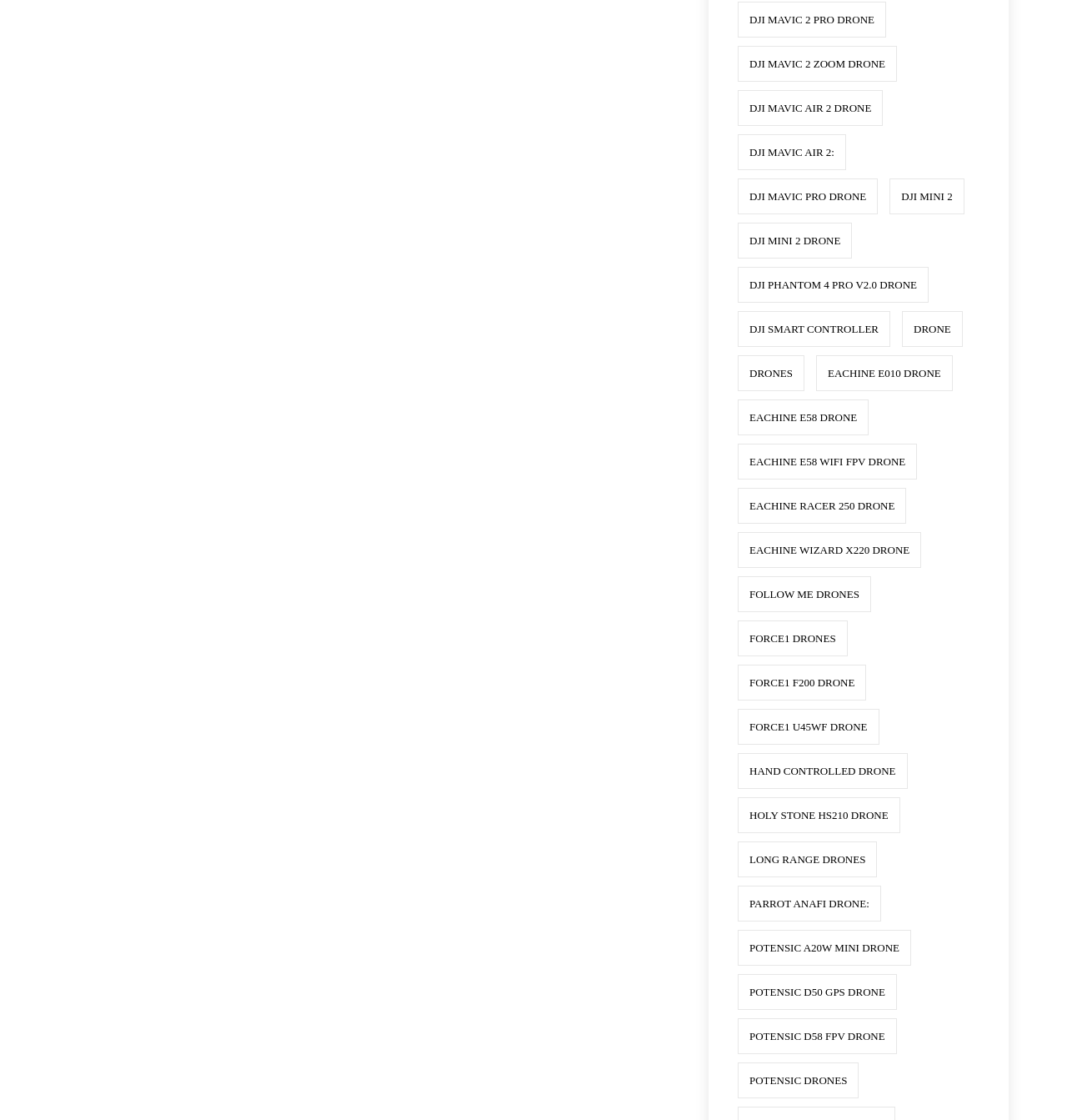From the element description: "EACHINE Wizard X220 Drone", extract the bounding box coordinates of the UI element. The coordinates should be expressed as four float numbers between 0 and 1, in the order [left, top, right, bottom].

[0.691, 0.475, 0.863, 0.507]